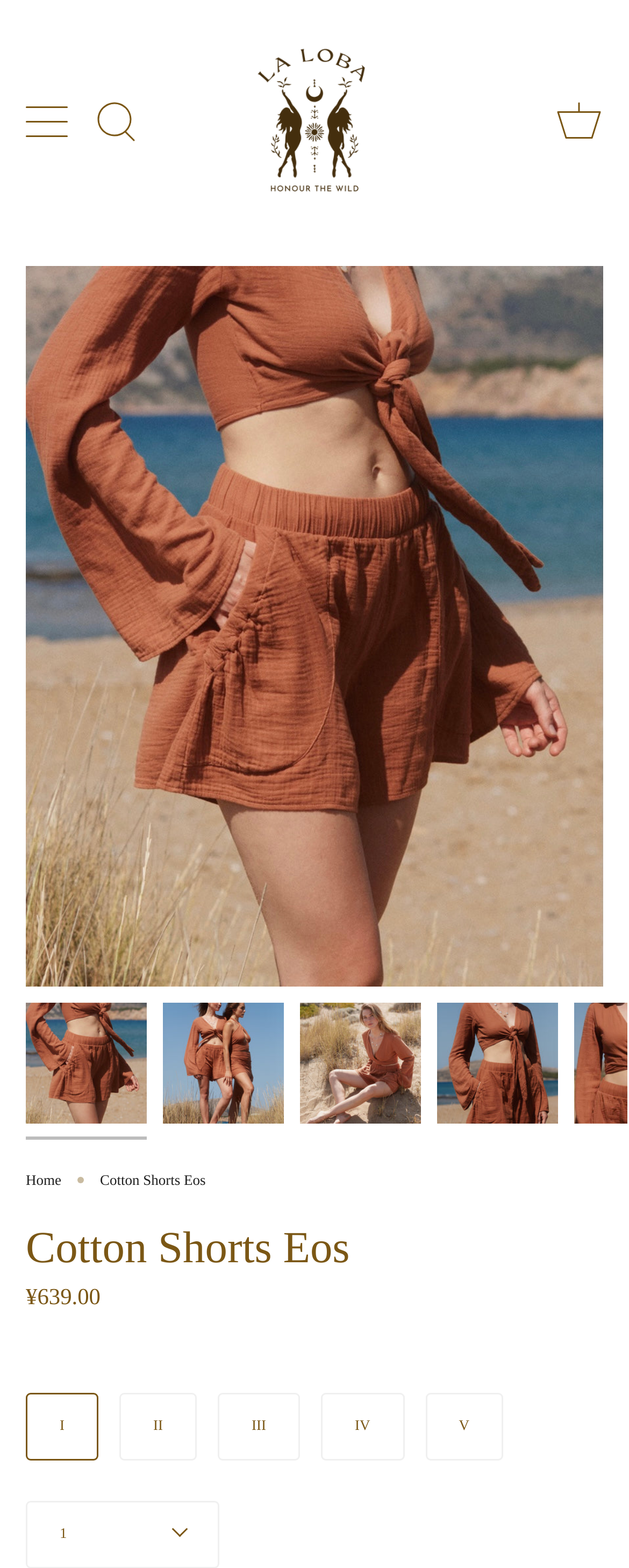Determine the bounding box coordinates for the element that should be clicked to follow this instruction: "Search for something". The coordinates should be given as four float numbers between 0 and 1, in the format [left, top, right, bottom].

[0.146, 0.0, 0.223, 0.154]